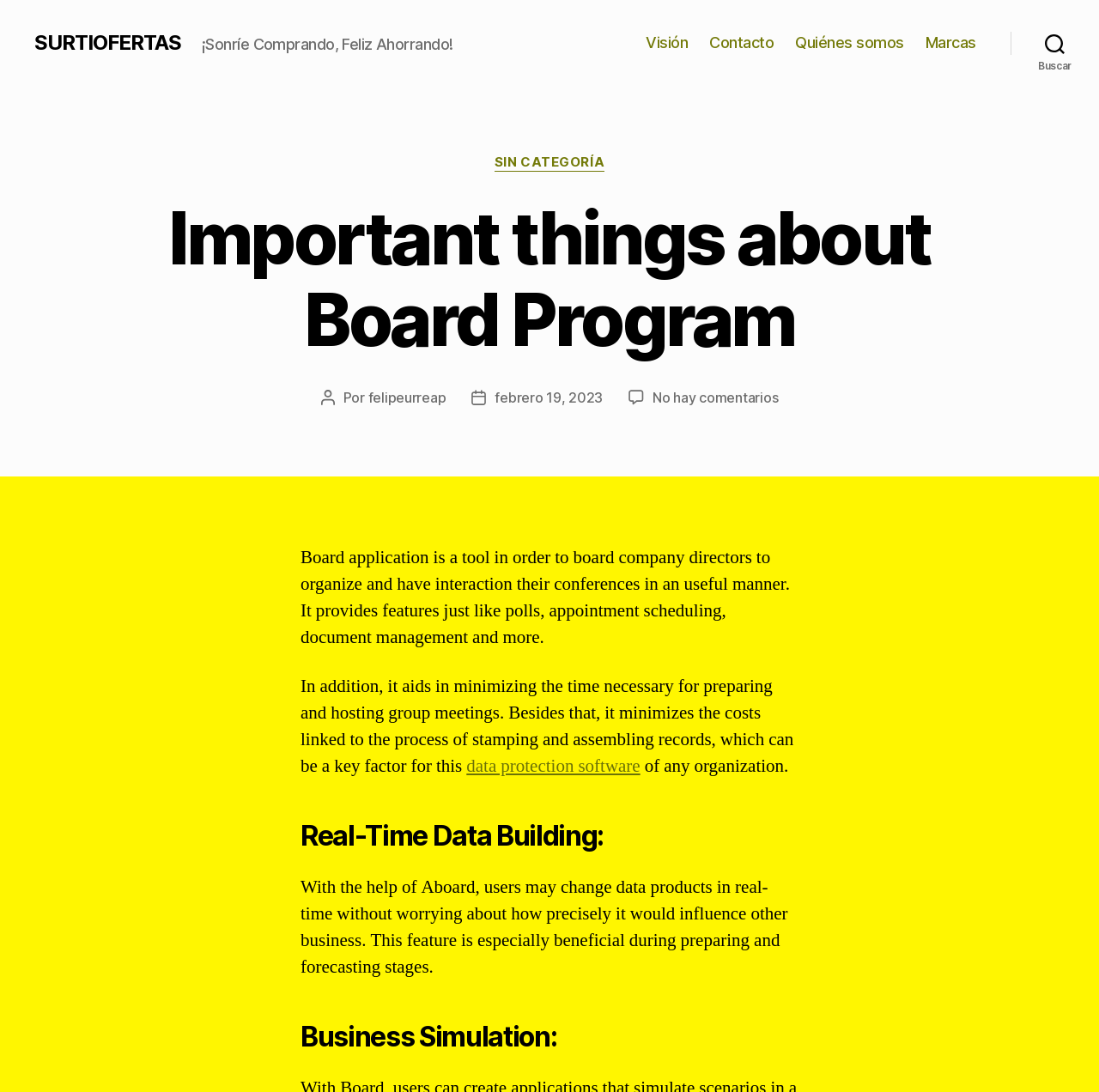What feature of the Board application helps in minimizing costs? Observe the screenshot and provide a one-word or short phrase answer.

document management